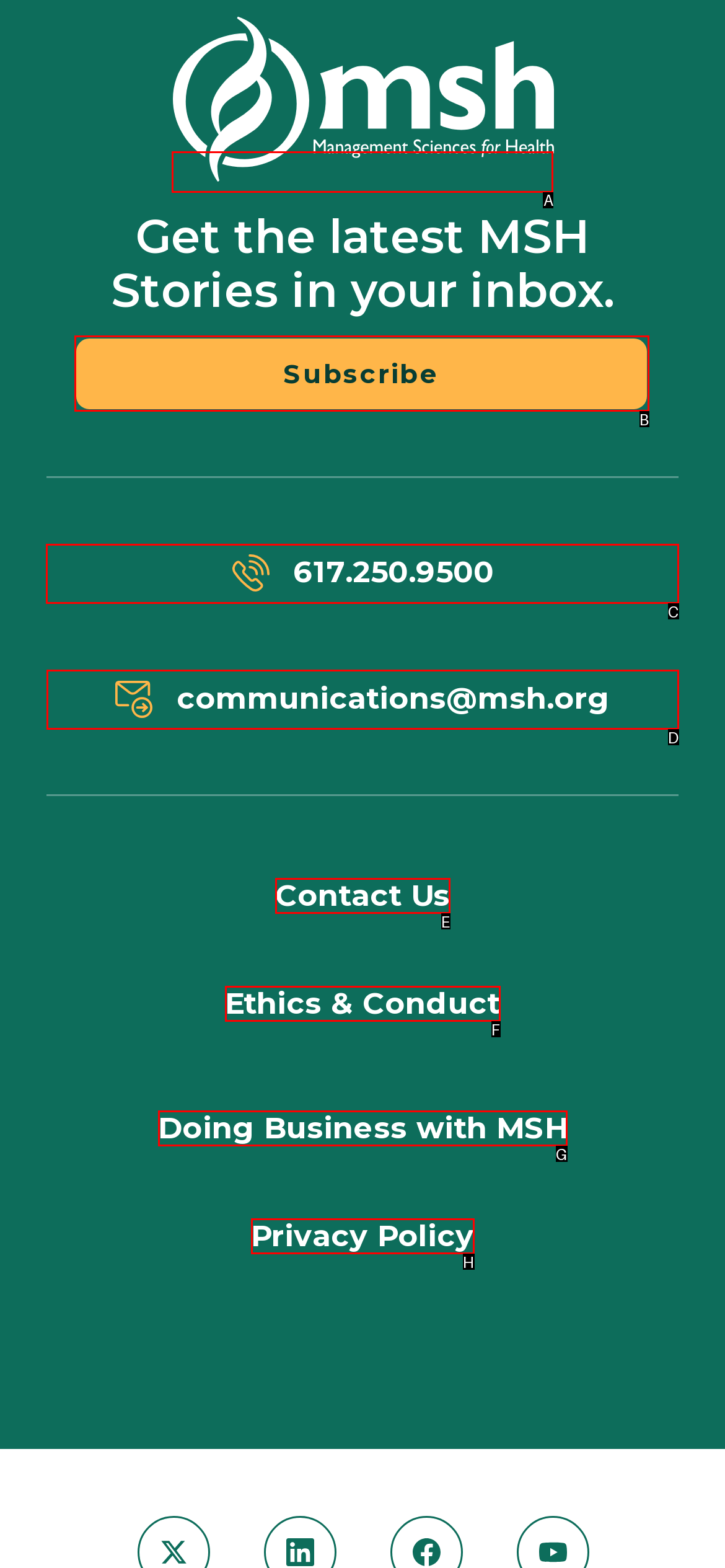Identify the HTML element to click to execute this task: Call MSH Respond with the letter corresponding to the proper option.

C